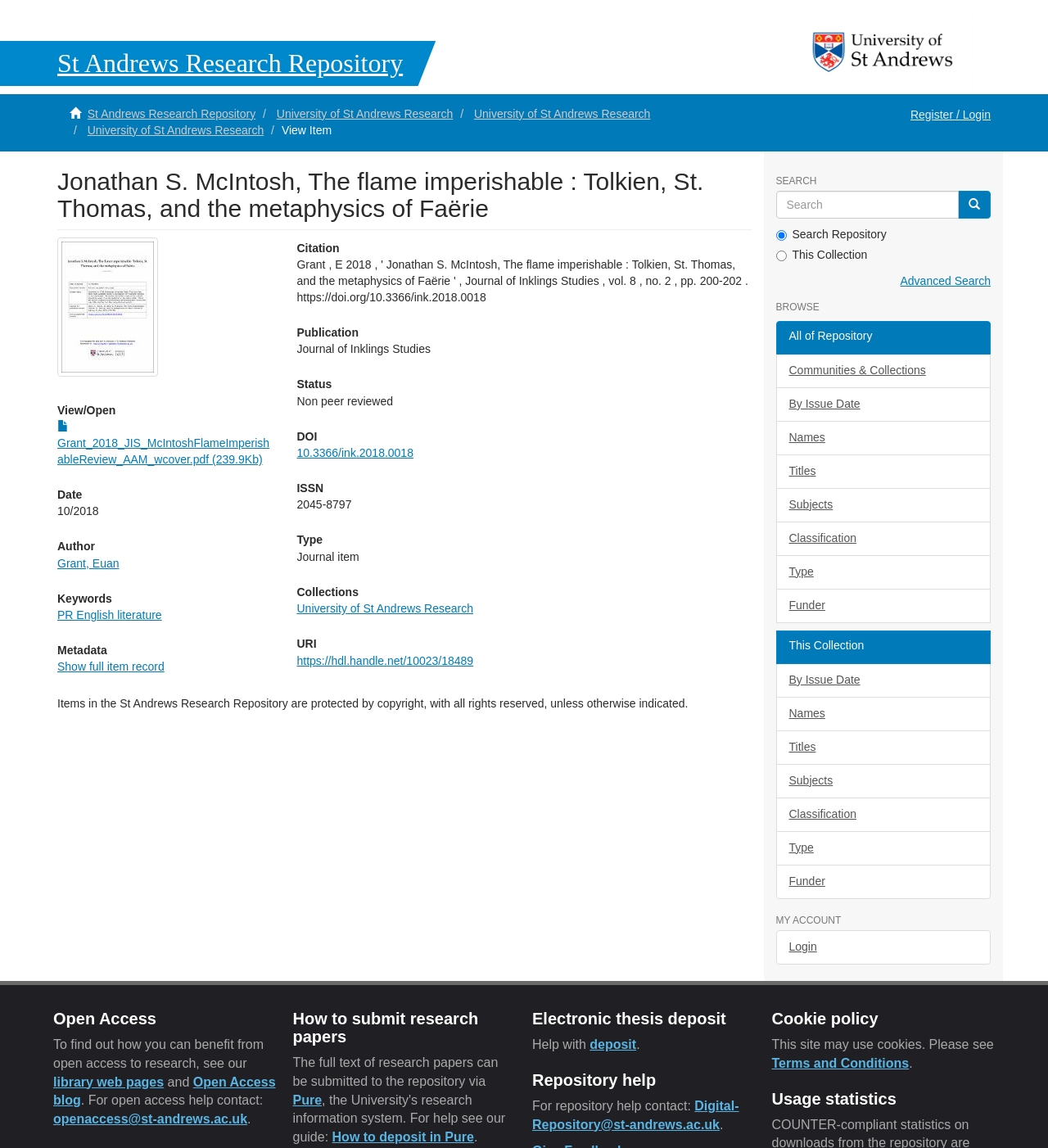Please find the bounding box coordinates in the format (top-left x, top-left y, bottom-right x, bottom-right y) for the given element description. Ensure the coordinates are floating point numbers between 0 and 1. Description: name="top"

None